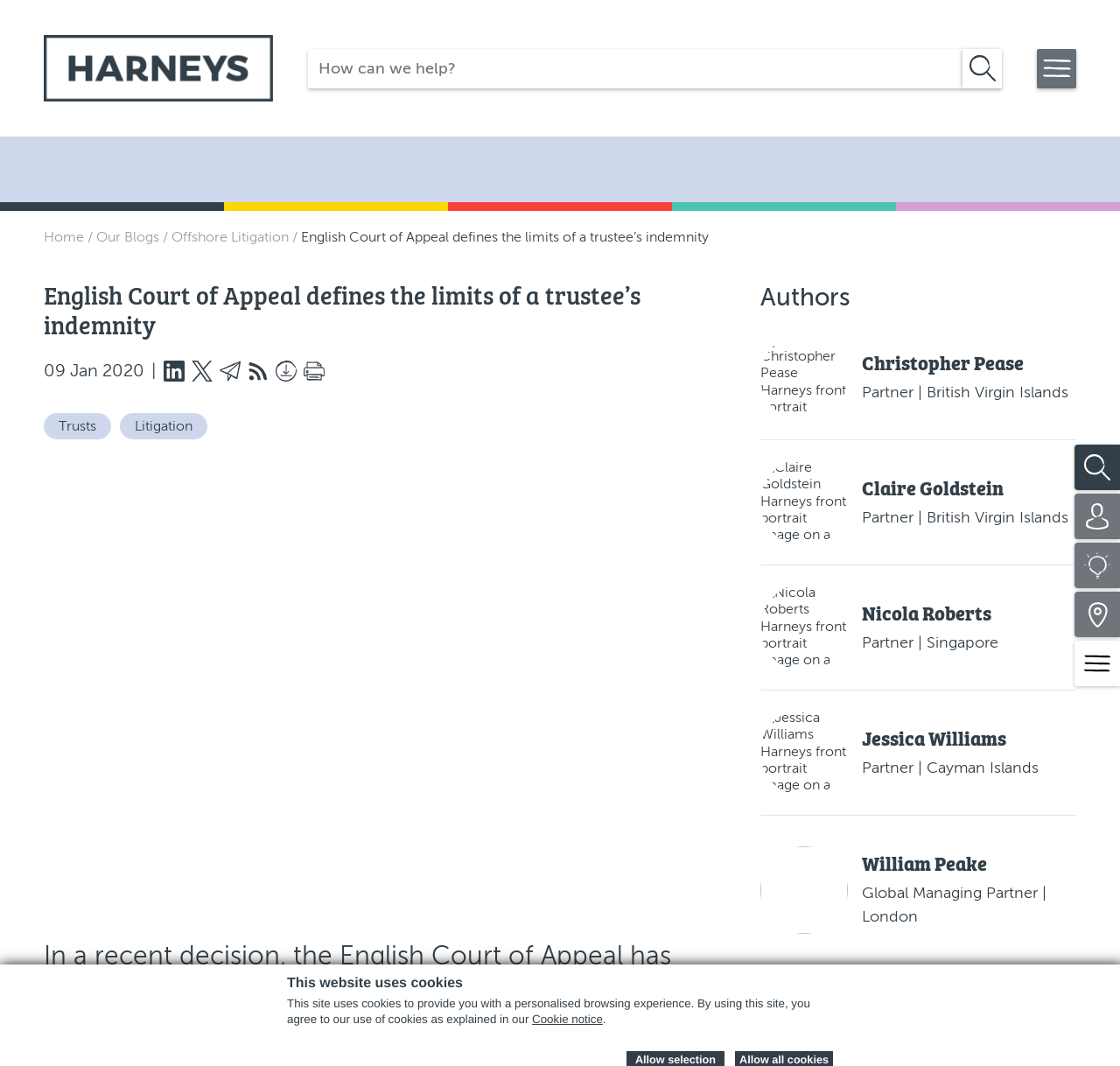What is the topic of the blog post?
Based on the image, answer the question with as much detail as possible.

The topic of the blog post can be inferred from the heading 'English Court of Appeal defines the limits of a trustee’s indemnity' and the surrounding text.